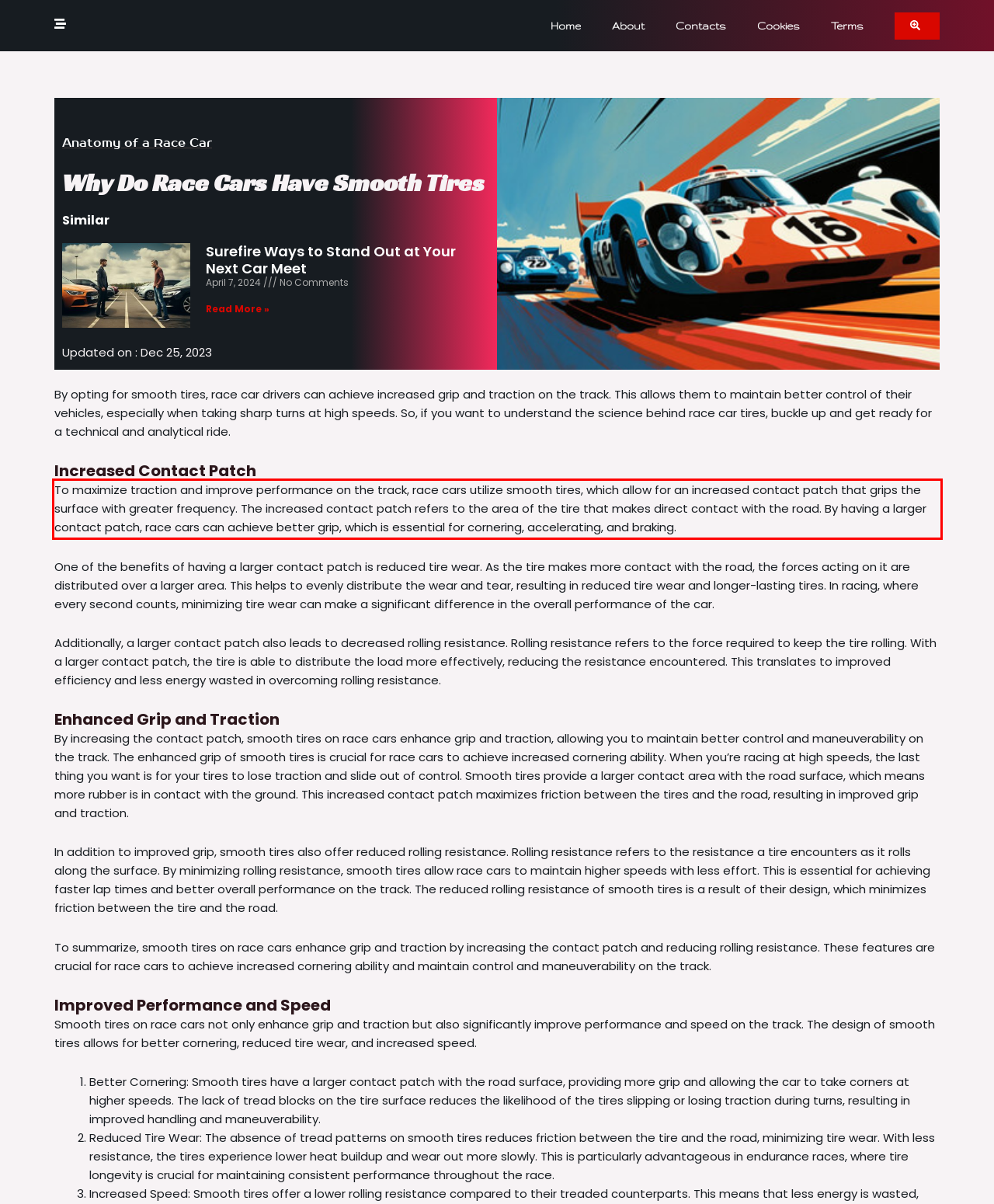Given the screenshot of the webpage, identify the red bounding box, and recognize the text content inside that red bounding box.

To maximize traction and improve performance on the track, race cars utilize smooth tires, which allow for an increased contact patch that grips the surface with greater frequency. The increased contact patch refers to the area of the tire that makes direct contact with the road. By having a larger contact patch, race cars can achieve better grip, which is essential for cornering, accelerating, and braking.